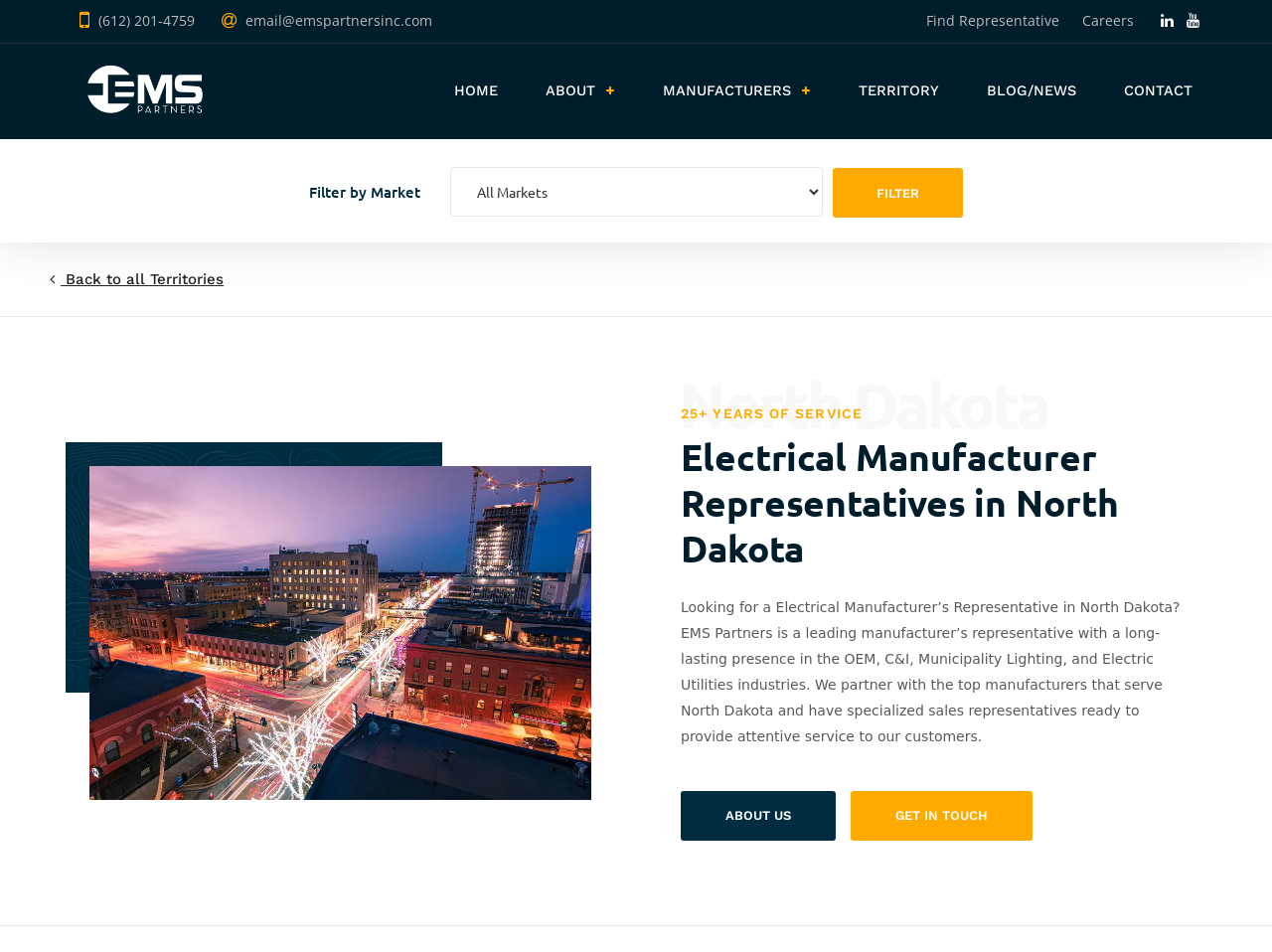What industries does EMS Partners serve?
Based on the image, provide a one-word or brief-phrase response.

OEM, C&I, Municipality Lighting, and Electric Utilities